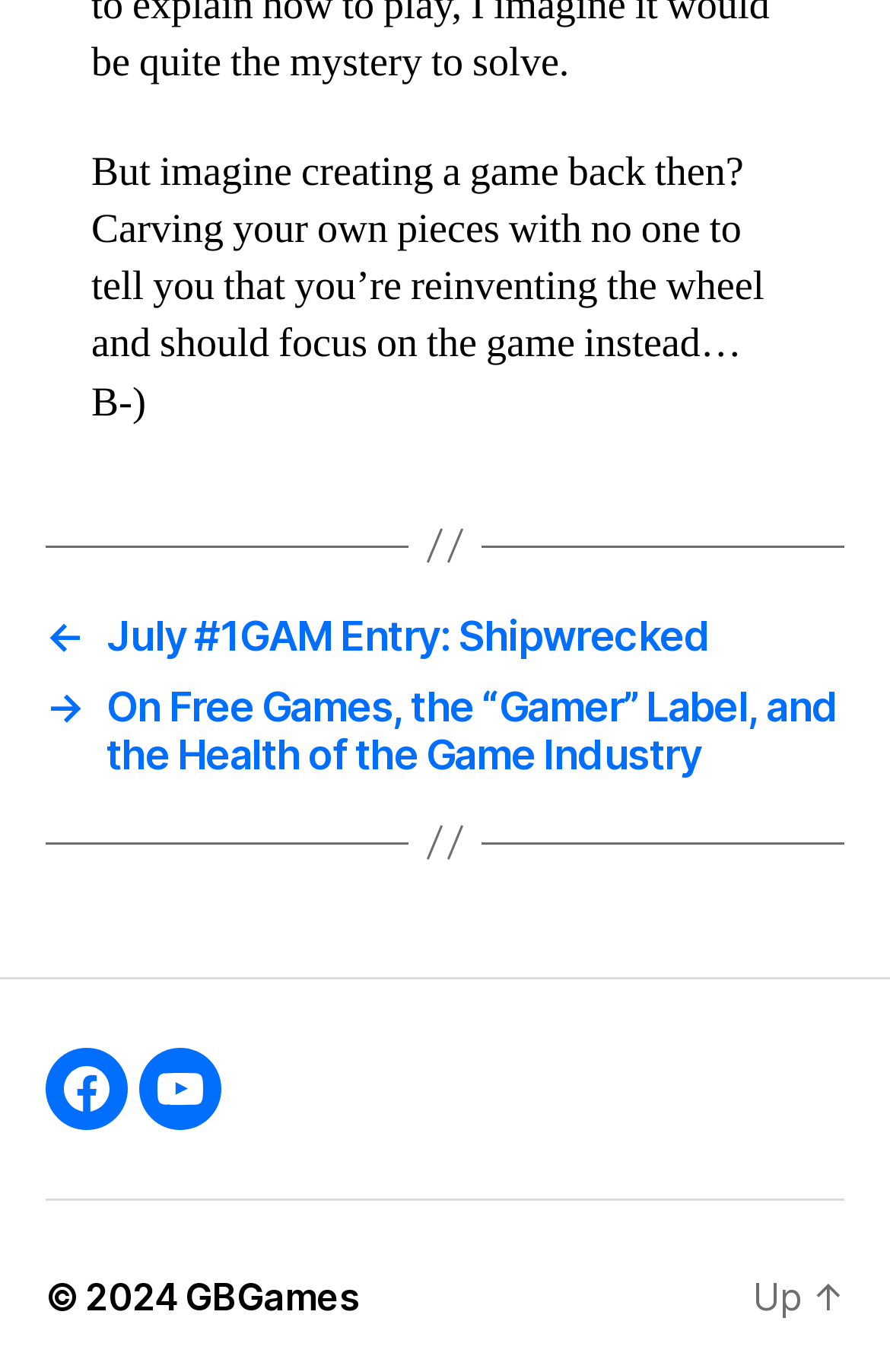Give a concise answer of one word or phrase to the question: 
What is the topic of the first blog post?

Game development